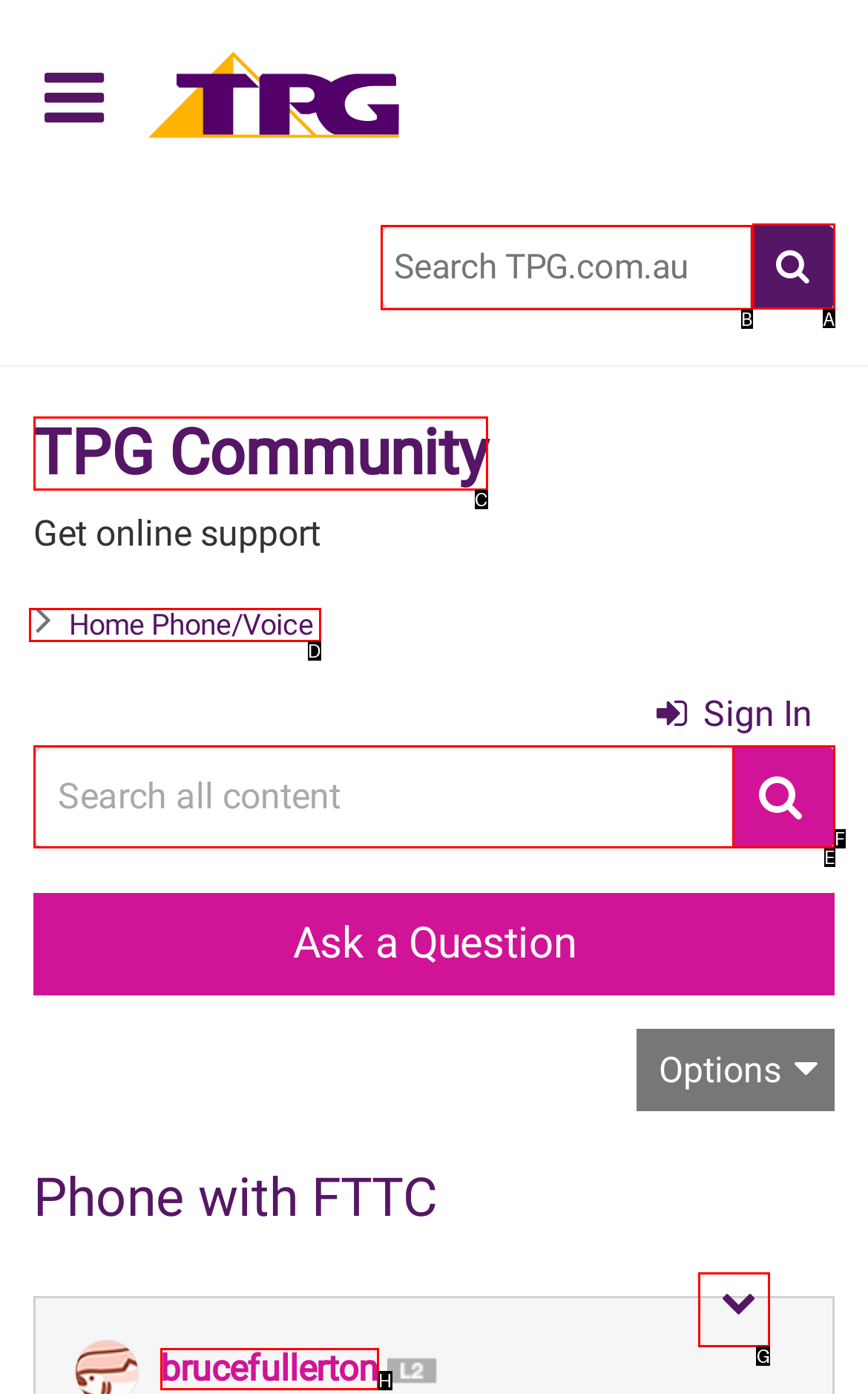Choose the letter of the option you need to click to View profile. Answer with the letter only.

H